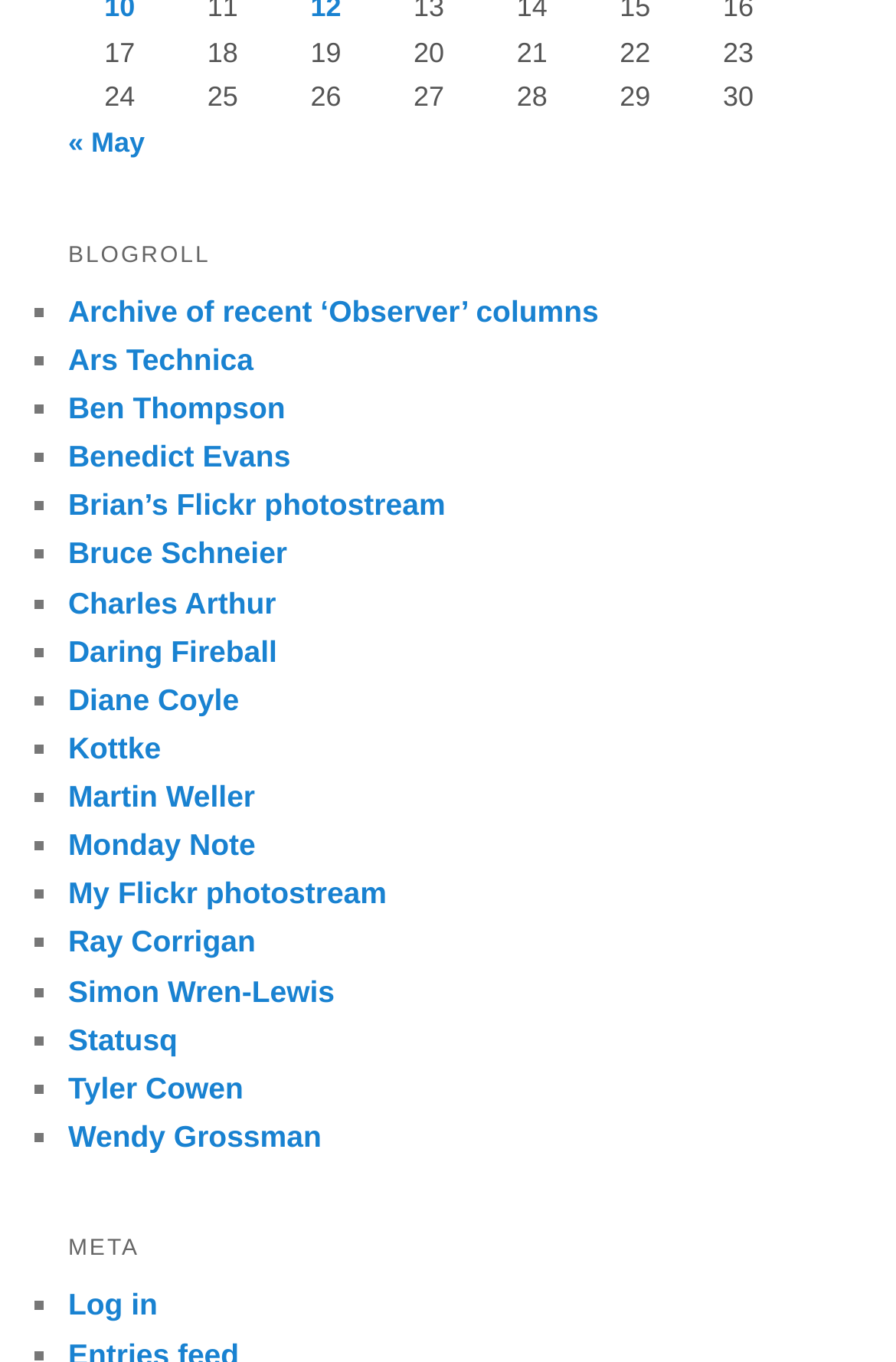How many grid cells are in the first row?
Kindly answer the question with as much detail as you can.

The first row contains 8 grid cells, labeled from '17' to '24', indicating that there are 8 grid cells in the first row.